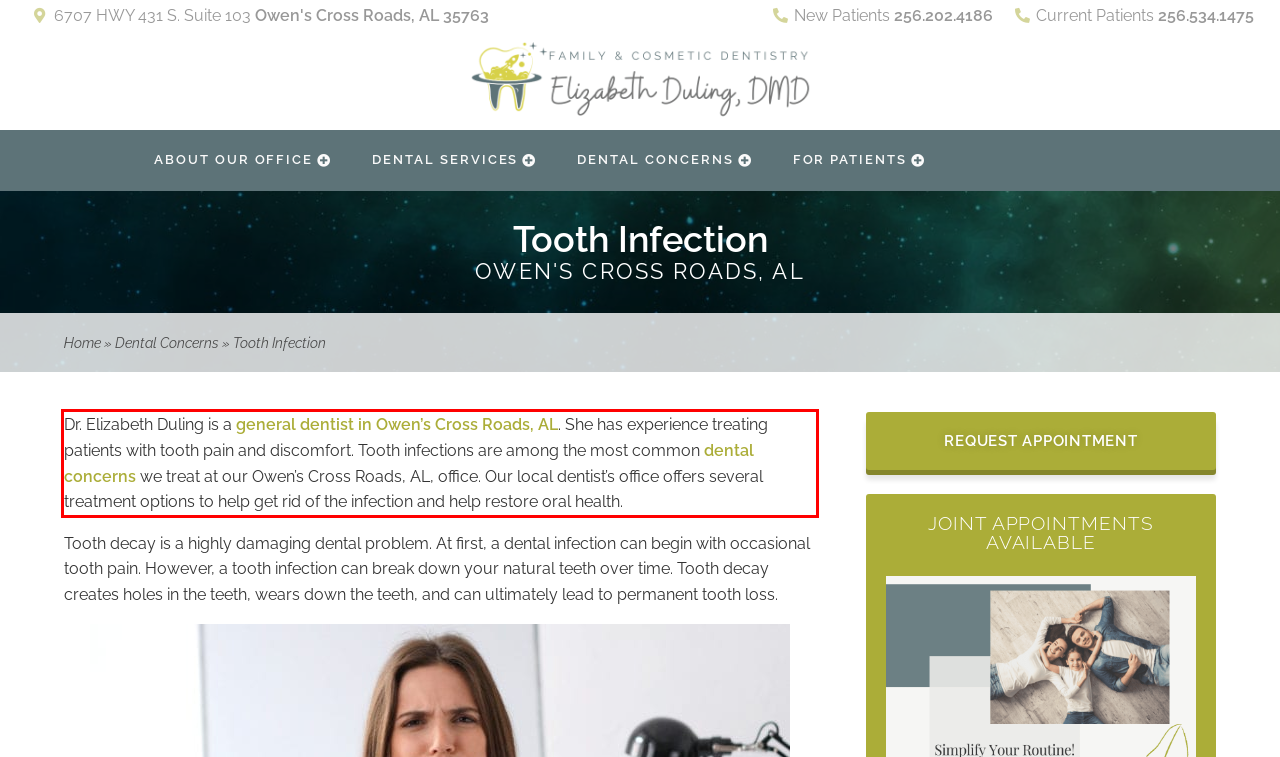Given a screenshot of a webpage containing a red bounding box, perform OCR on the text within this red bounding box and provide the text content.

Dr. Elizabeth Duling is a general dentist in Owen’s Cross Roads, AL. She has experience treating patients with tooth pain and discomfort. Tooth infections are among the most common dental concerns we treat at our Owen’s Cross Roads, AL, office. Our local dentist’s office offers several treatment options to help get rid of the infection and help restore oral health.